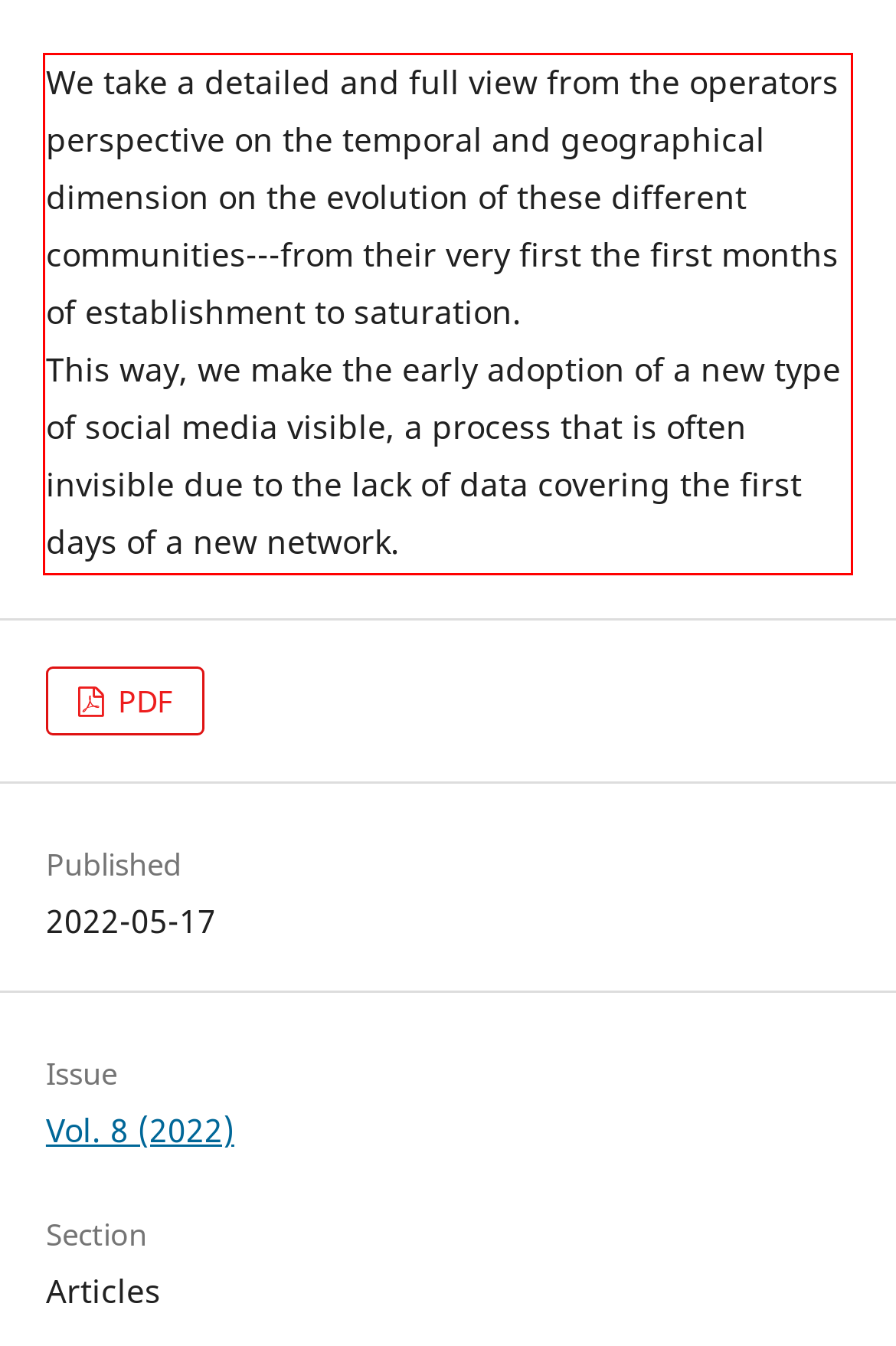You have a screenshot of a webpage, and there is a red bounding box around a UI element. Utilize OCR to extract the text within this red bounding box.

We take a detailed and full view from the operators perspective on the temporal and geographical dimension on the evolution of these different communities---from their very first the first months of establishment to saturation. This way, we make the early adoption of a new type of social media visible, a process that is often invisible due to the lack of data covering the first days of a new network.